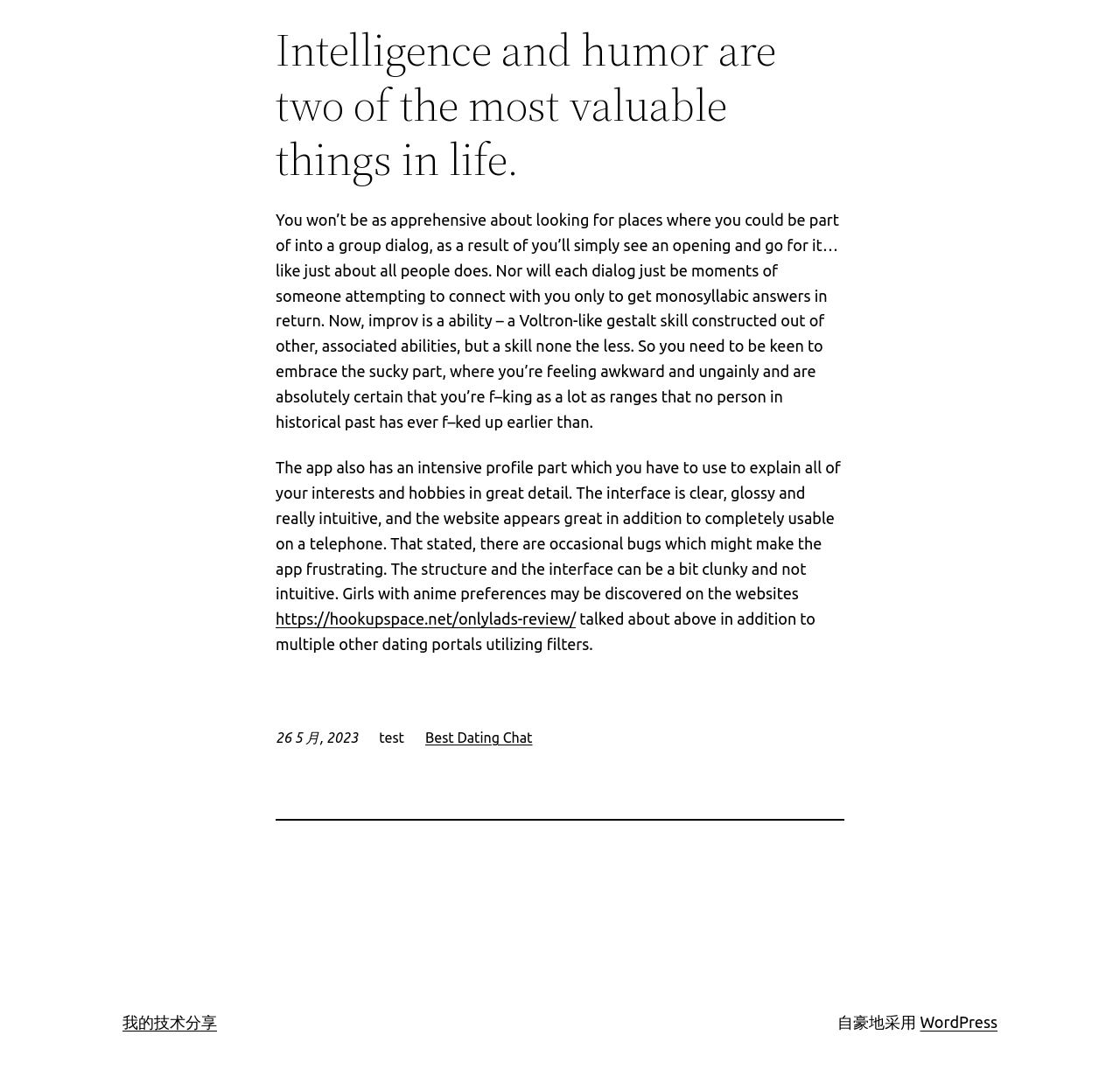Identify the bounding box coordinates of the HTML element based on this description: "Best Dating Chat".

[0.38, 0.669, 0.475, 0.683]